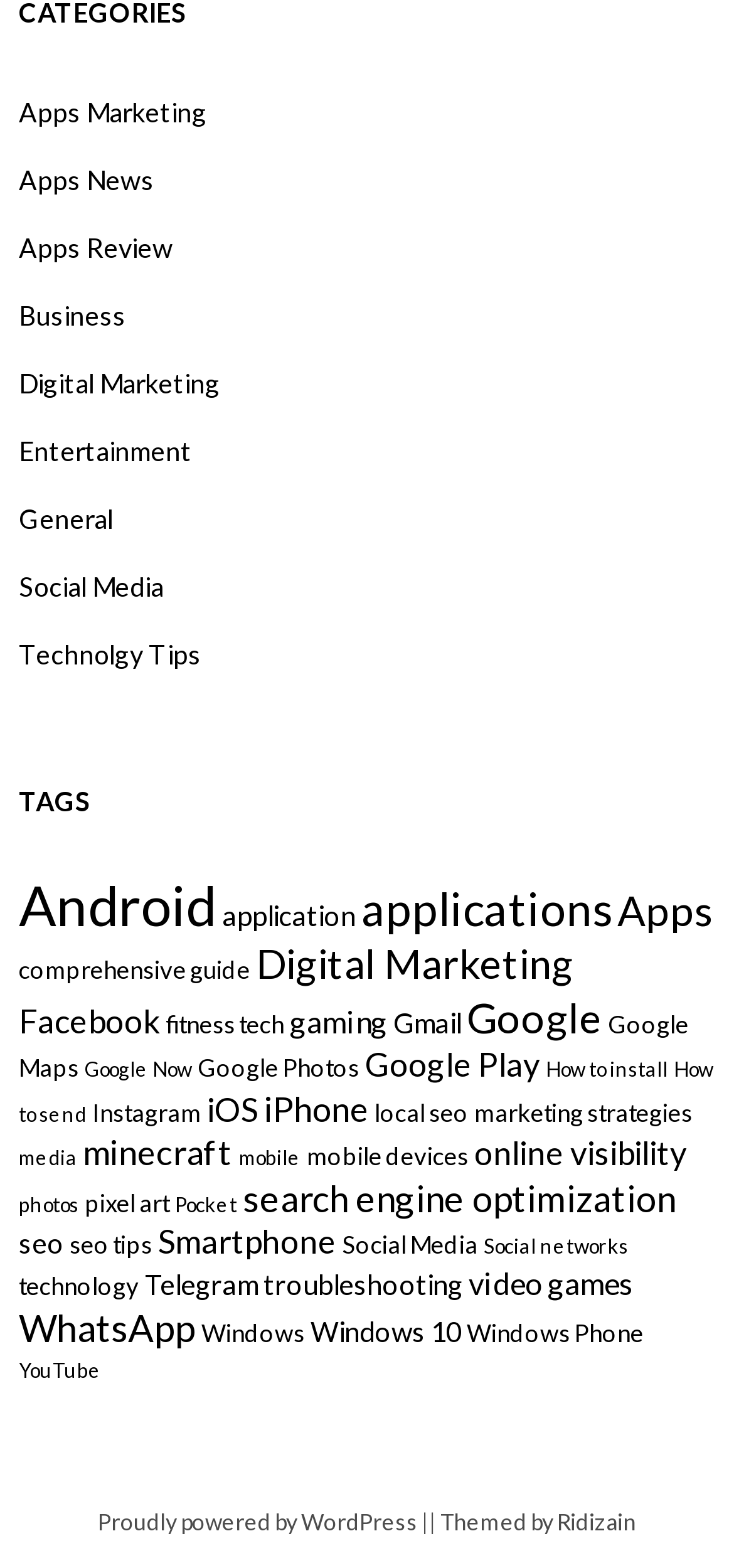Please identify the bounding box coordinates of the element I should click to complete this instruction: 'Learn about WhatsApp'. The coordinates should be given as four float numbers between 0 and 1, like this: [left, top, right, bottom].

[0.026, 0.831, 0.267, 0.86]